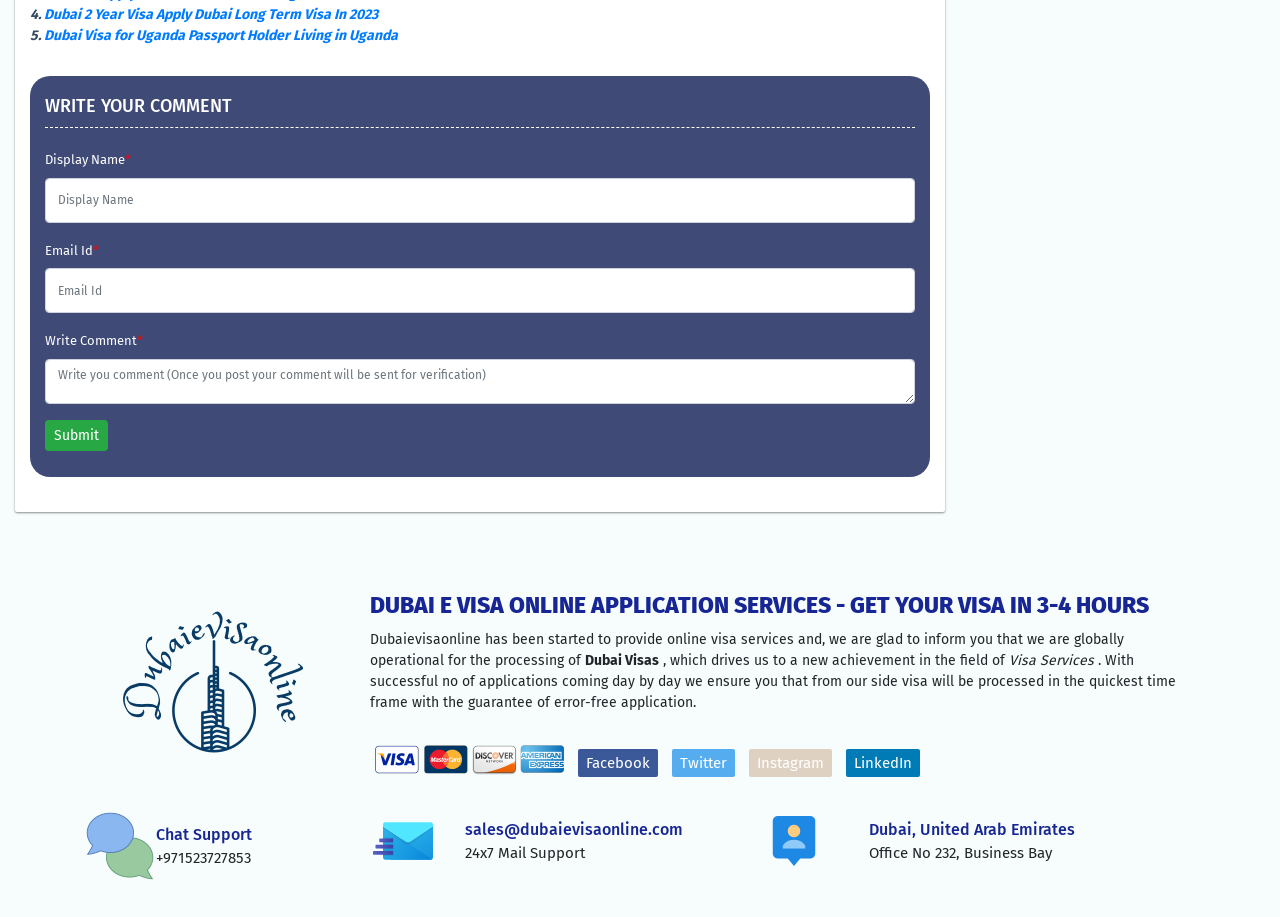Identify the bounding box of the UI element that matches this description: "Twitter".

[0.525, 0.817, 0.574, 0.848]